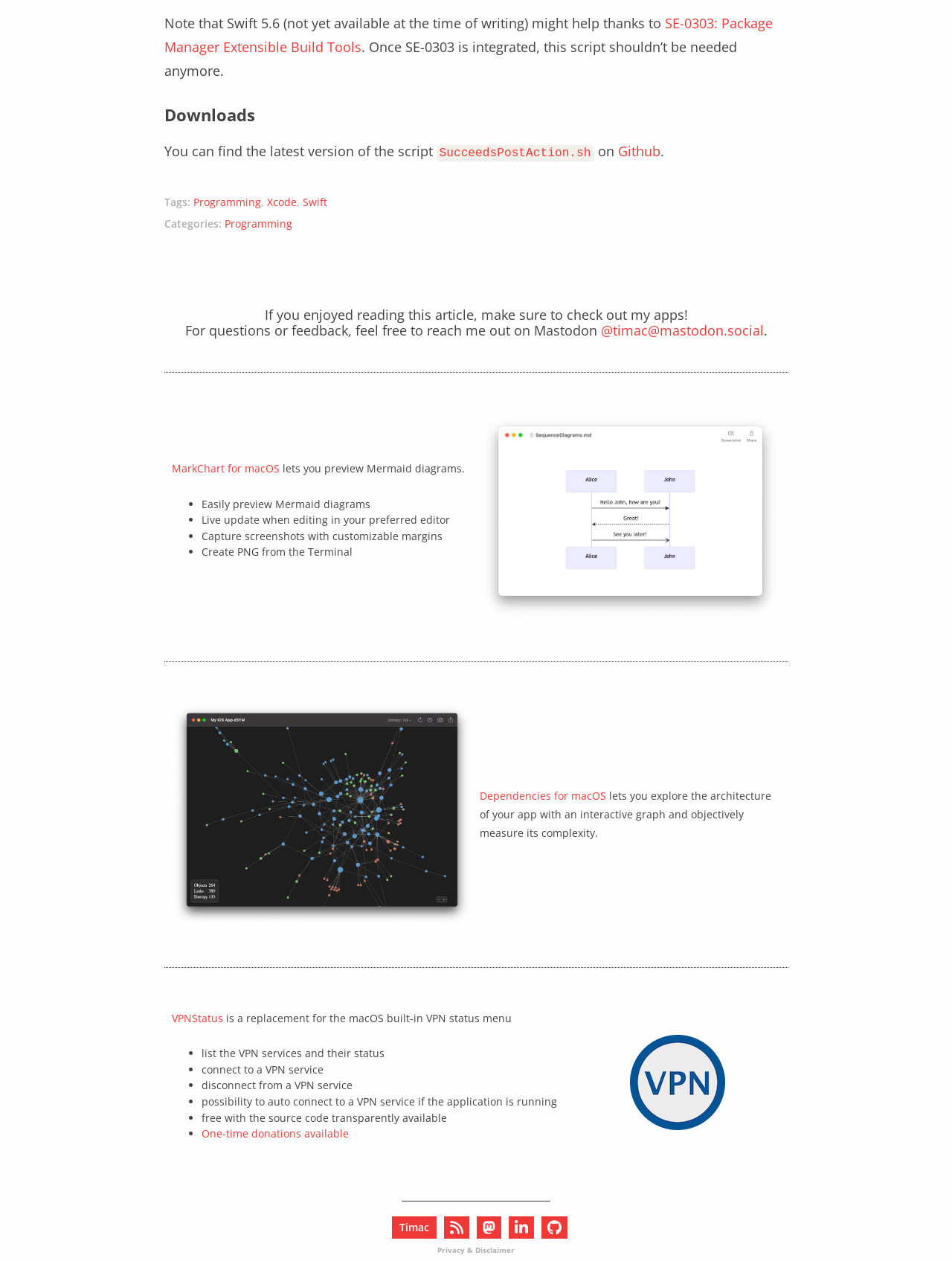Pinpoint the bounding box coordinates of the element that must be clicked to accomplish the following instruction: "Learn more about VPNStatus". The coordinates should be in the format of four float numbers between 0 and 1, i.e., [left, top, right, bottom].

[0.18, 0.802, 0.234, 0.813]